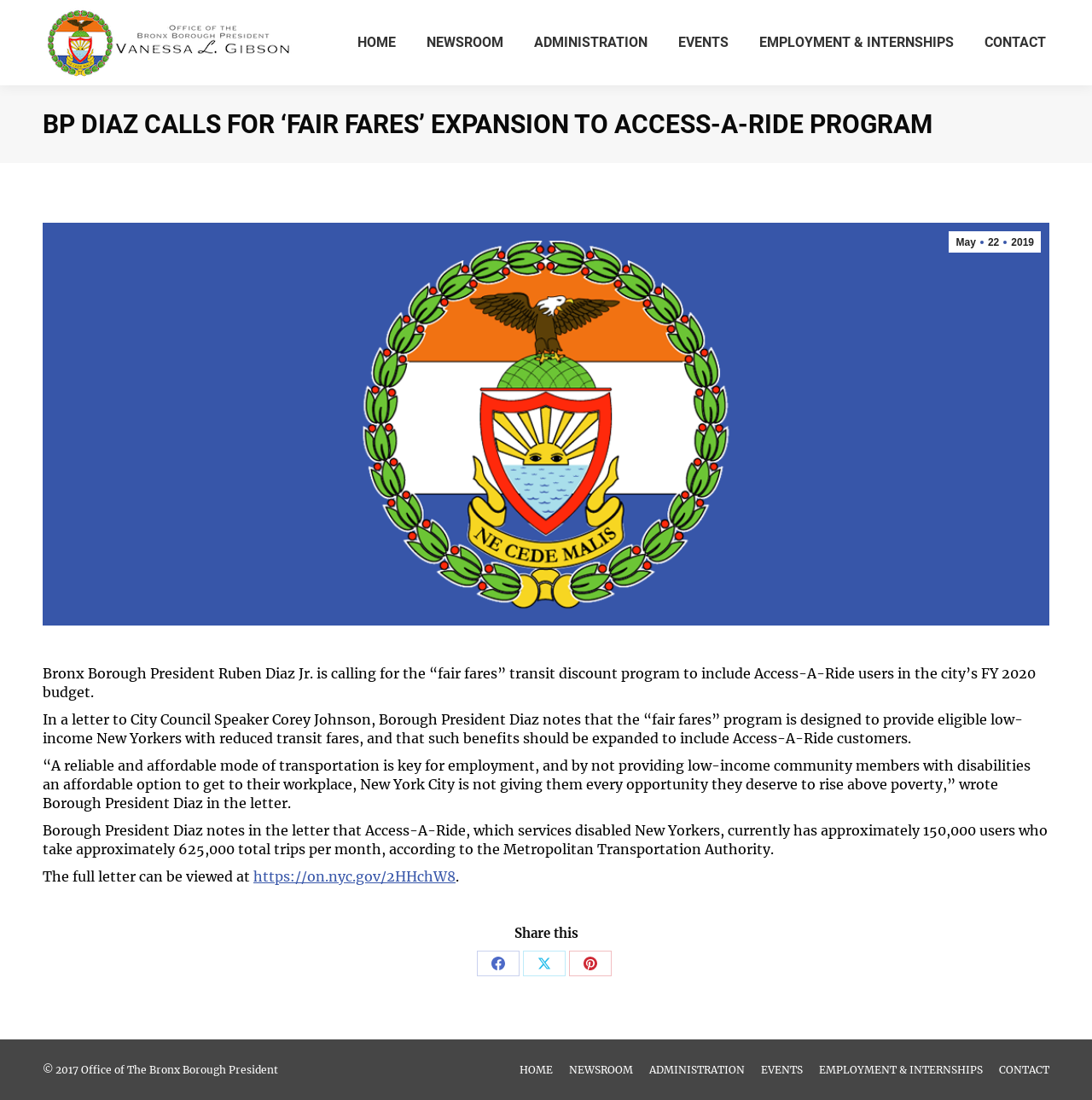Find the bounding box coordinates of the clickable region needed to perform the following instruction: "Go to Top". The coordinates should be provided as four float numbers between 0 and 1, i.e., [left, top, right, bottom].

[0.961, 0.954, 0.992, 0.985]